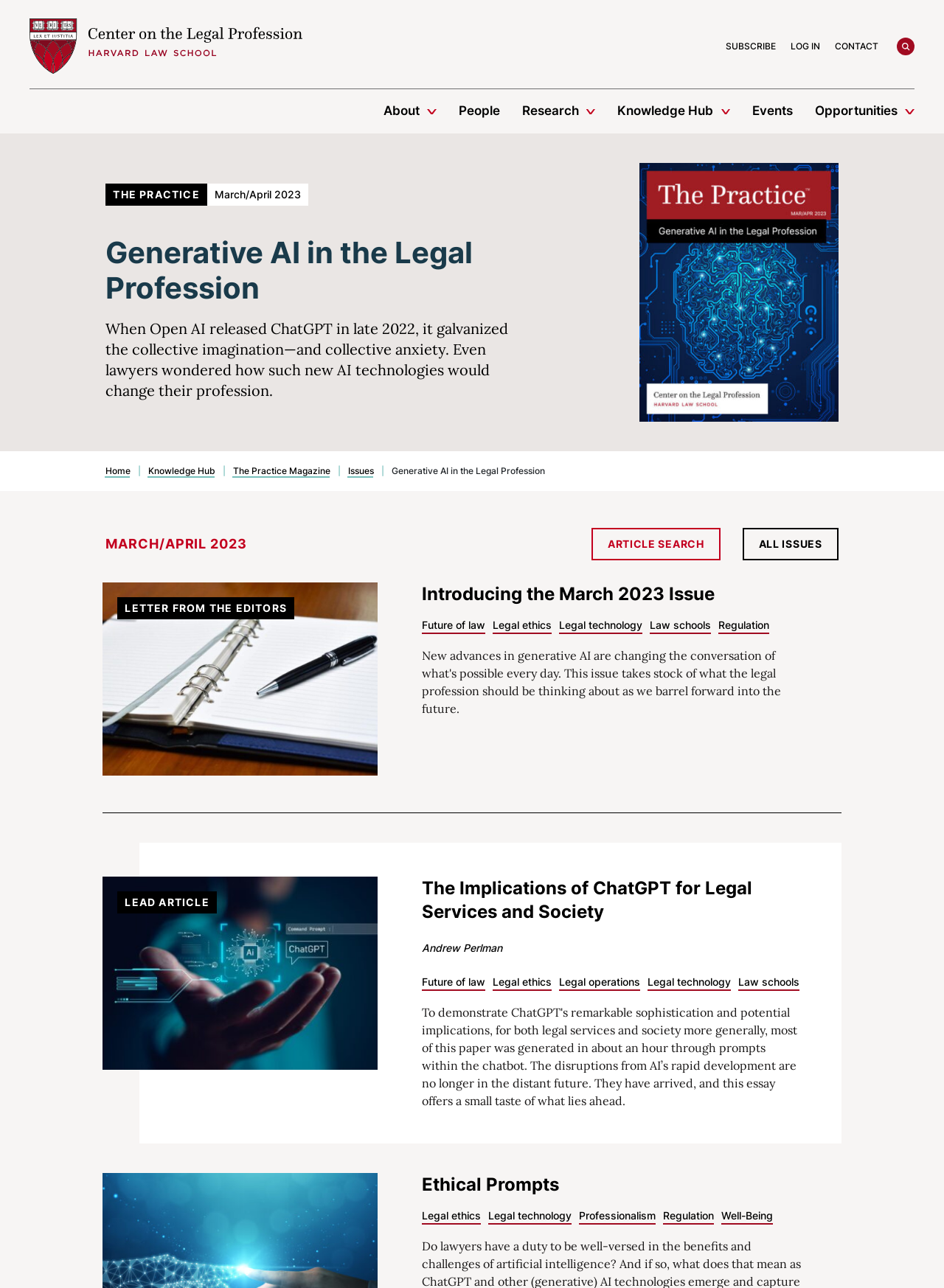What is the name of the editor who wrote the letter from the editors?
Look at the image and respond with a one-word or short-phrase answer.

Not specified